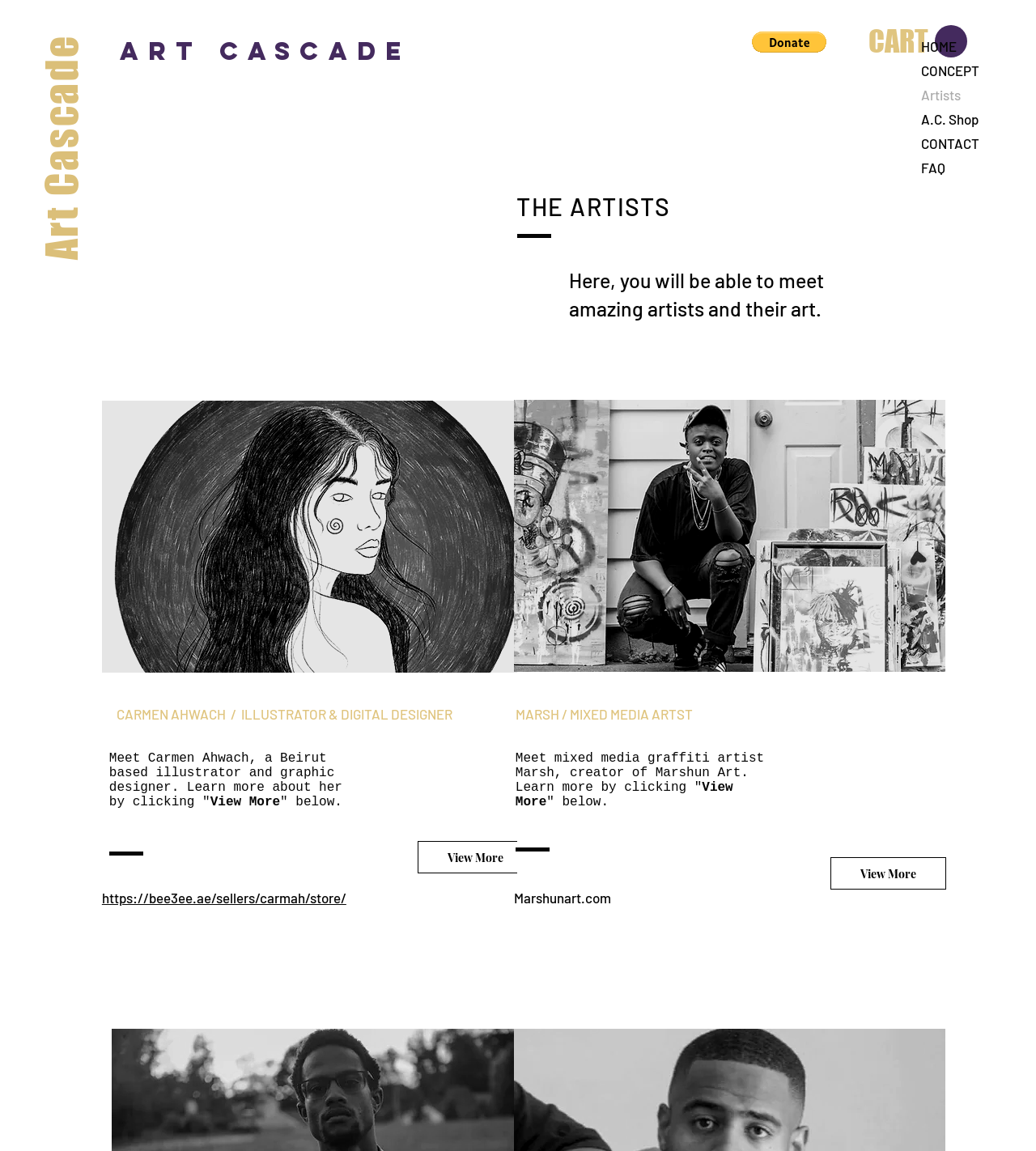What is the name of the first artist?
From the details in the image, answer the question comprehensively.

I found the answer by looking at the heading element that says 'CARMEN AHWACH / ILLUSTRATOR & DIGITAL DESIGNER'. This heading is located below the introductory text and above the image of the artist.